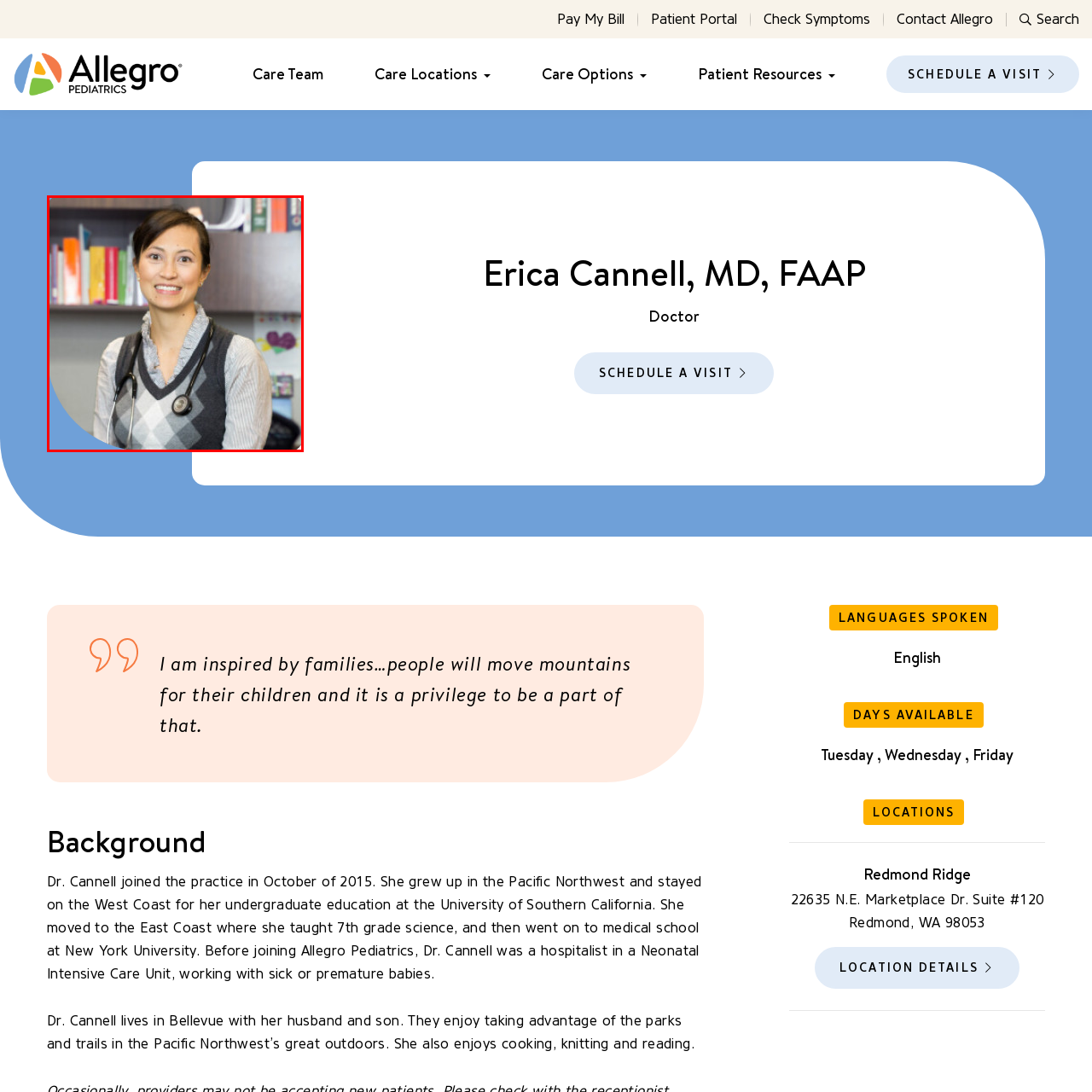Elaborate on the image enclosed by the red box with a detailed description.

This image features Dr. Erica Cannell, MD, FAAP, a pediatrician associated with Allegro Pediatrics. She is depicted in a friendly stance, wearing a stylish gray sweater vest over a collared shirt, complemented by a stethoscope around her neck—symbolizing her commitment to healthcare. Behind her, shelves filled with colorful books suggest a nurturing and educational environment, likely reflecting her dedication to both medicine and child development. Her warm smile conveys approachability, making her a reassuring presence for families seeking medical care. Dr. Cannell's professional demeanor and background in medical training make her a trusted resource for children's health in the community.